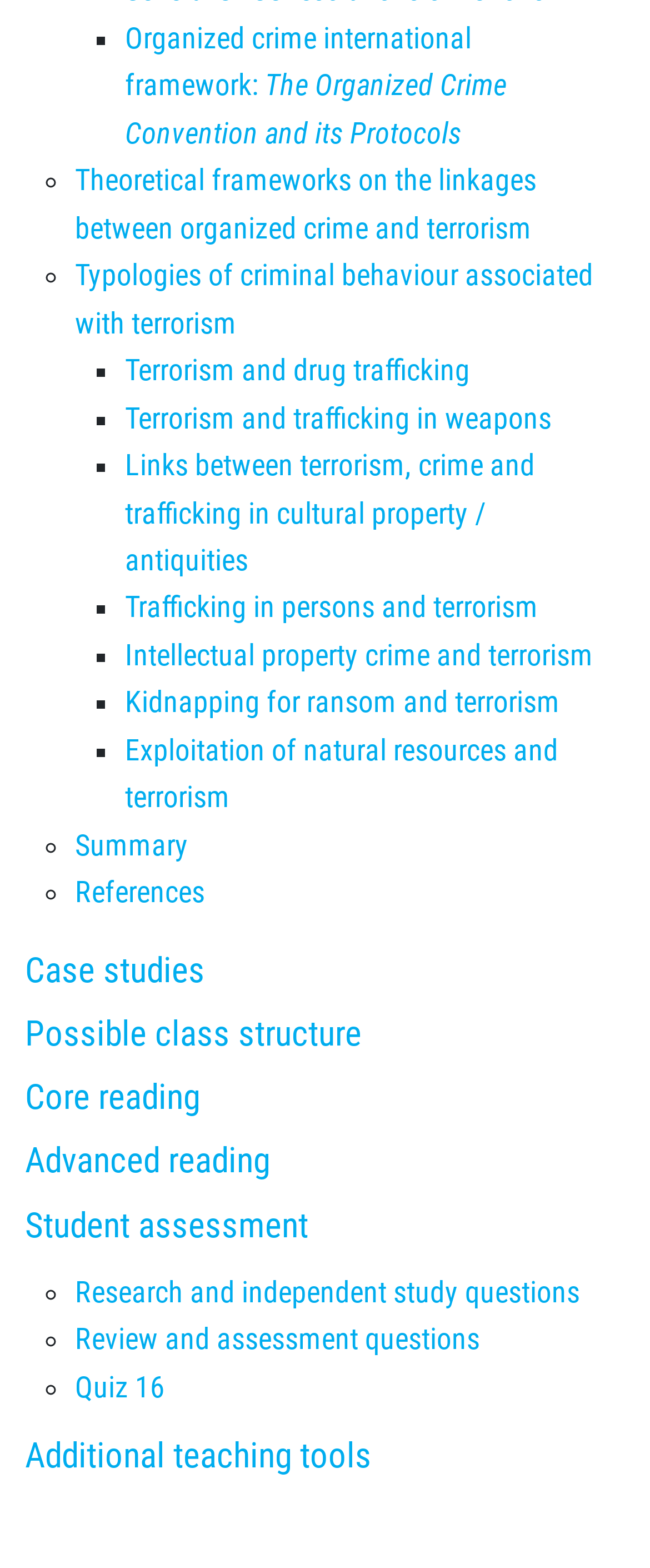Locate the bounding box coordinates for the element described below: "Kidnapping for ransom and terrorism". The coordinates must be four float values between 0 and 1, formatted as [left, top, right, bottom].

[0.192, 0.438, 0.862, 0.459]